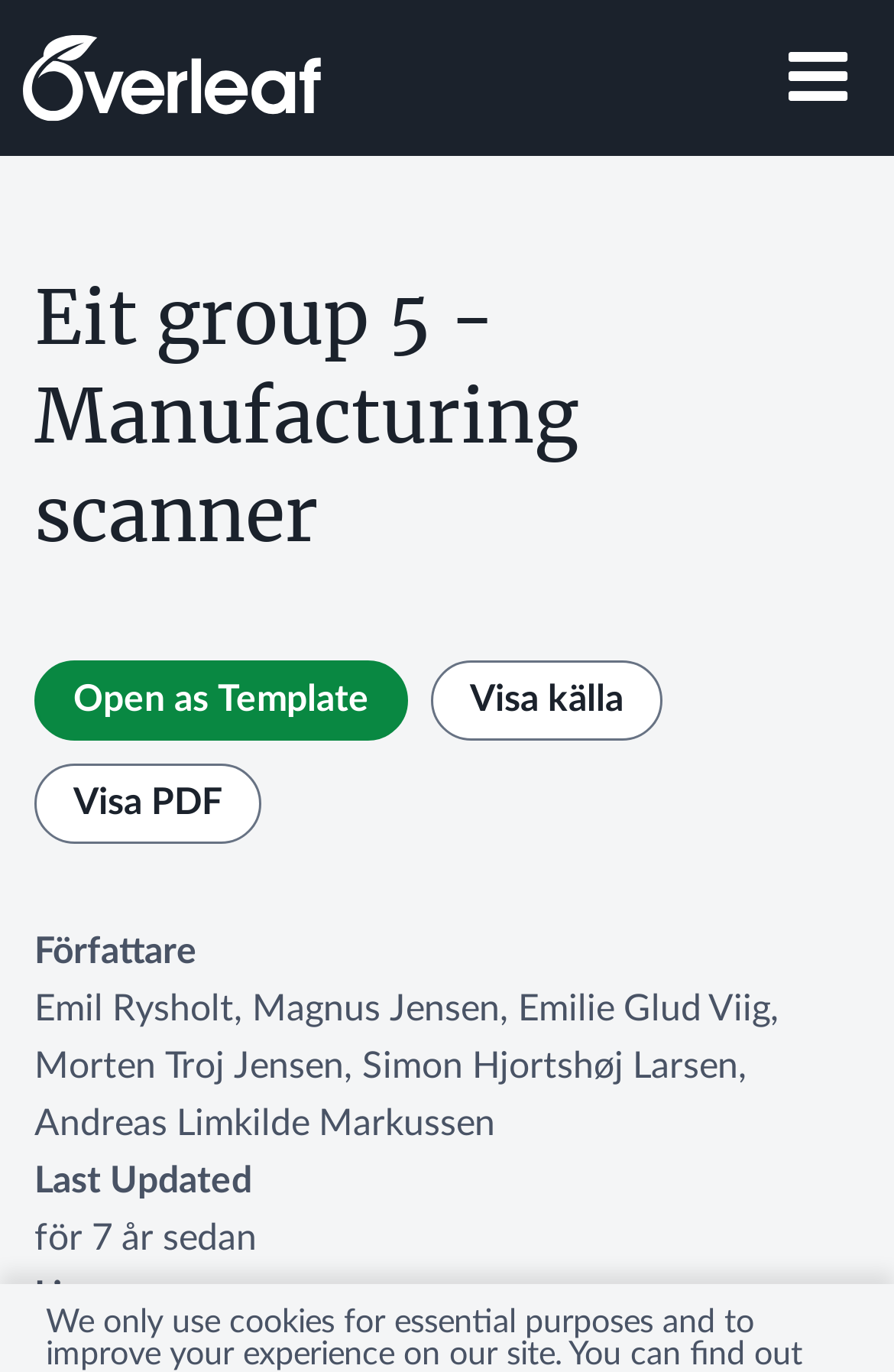Find and provide the bounding box coordinates for the UI element described here: "Visa källa". The coordinates should be given as four float numbers between 0 and 1: [left, top, right, bottom].

[0.482, 0.481, 0.741, 0.539]